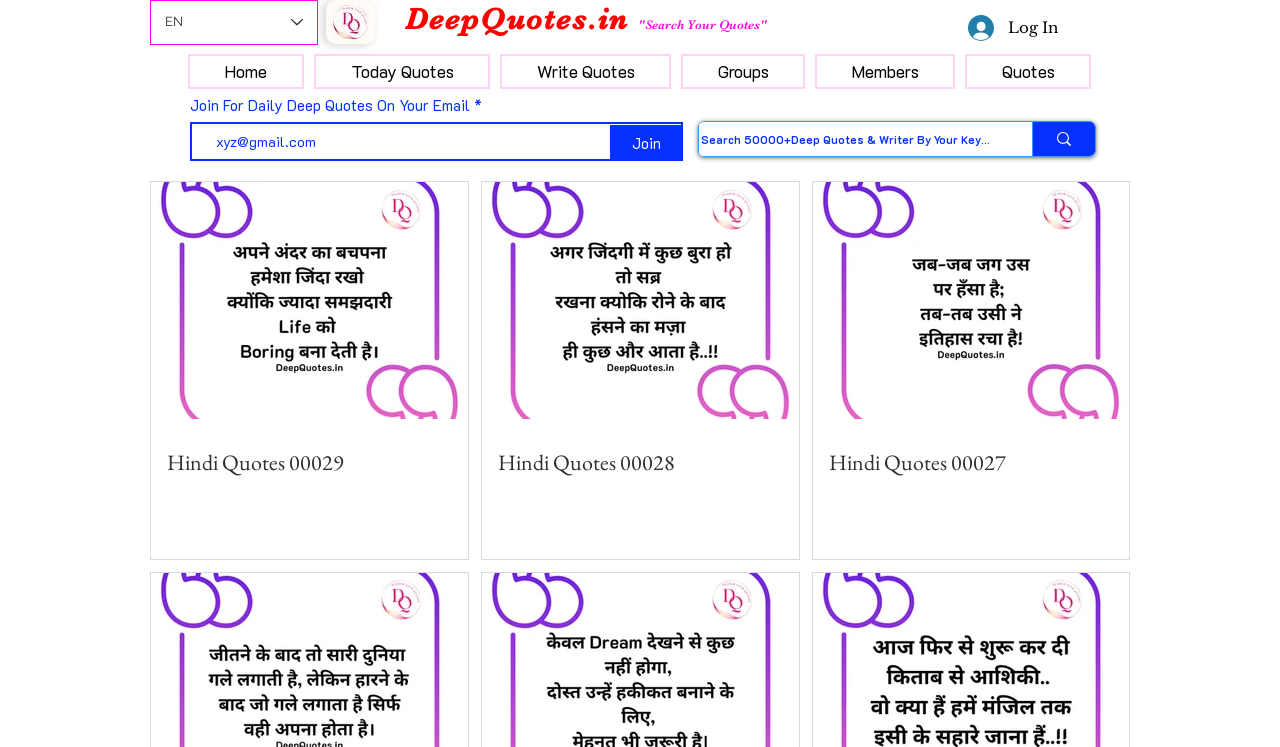What is the purpose of the textbox?
We need a detailed and exhaustive answer to the question. Please elaborate.

The textbox is labeled 'Join For Daily Deep Quotes On Your Email *' and has a placeholder text 'xyz@gmail.com', indicating that it is used to input an email address to join for daily deep quotes.